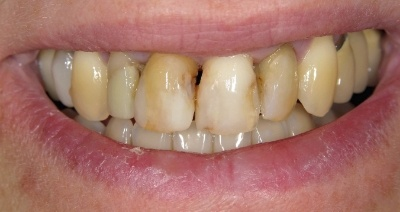What is the main focus of the image?
Examine the image closely and answer the question with as much detail as possible.

The image is a close-up view of a person's smile, which means the main focus of the image is the person's teeth, showcasing their condition before undergoing dental treatment.